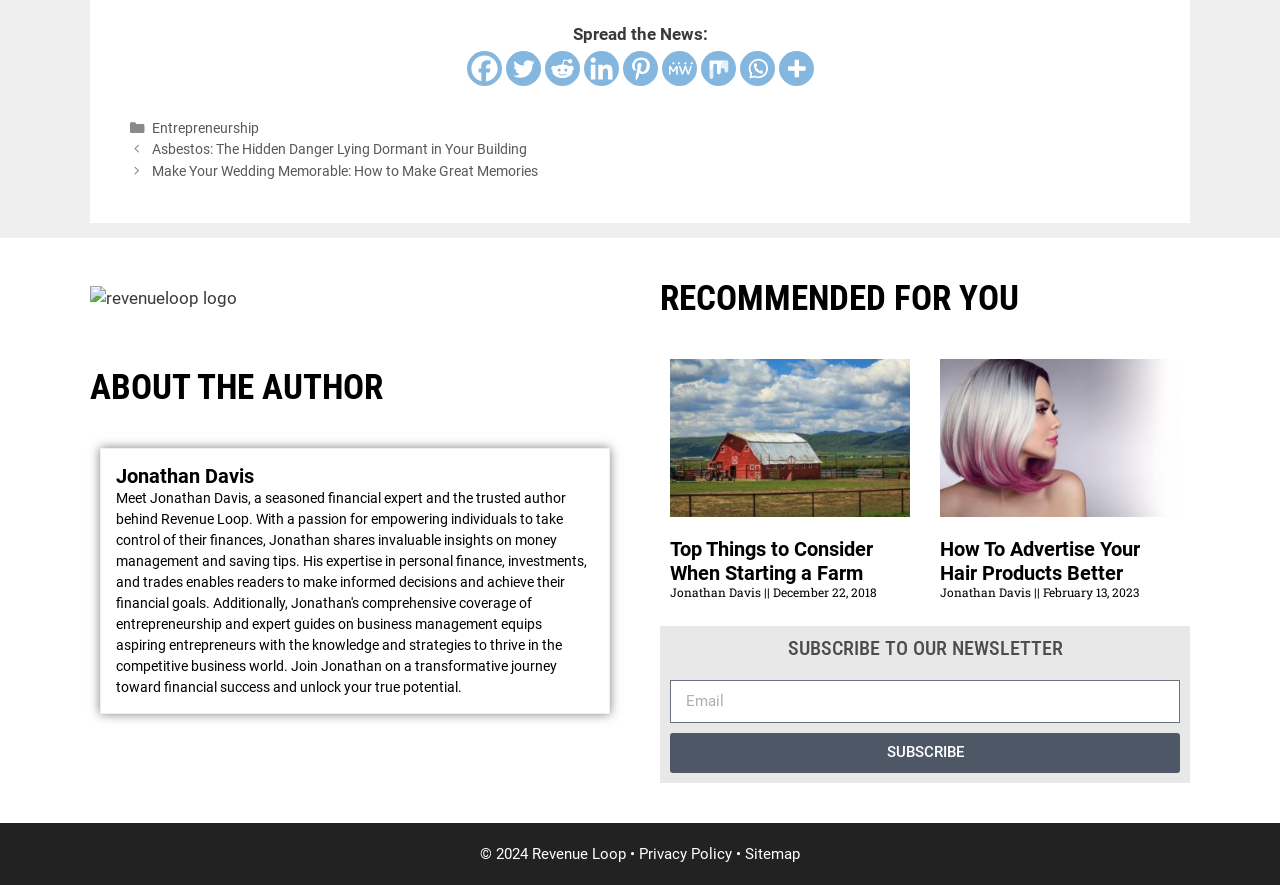Locate the bounding box coordinates of the clickable area needed to fulfill the instruction: "Click on 'Home'".

None